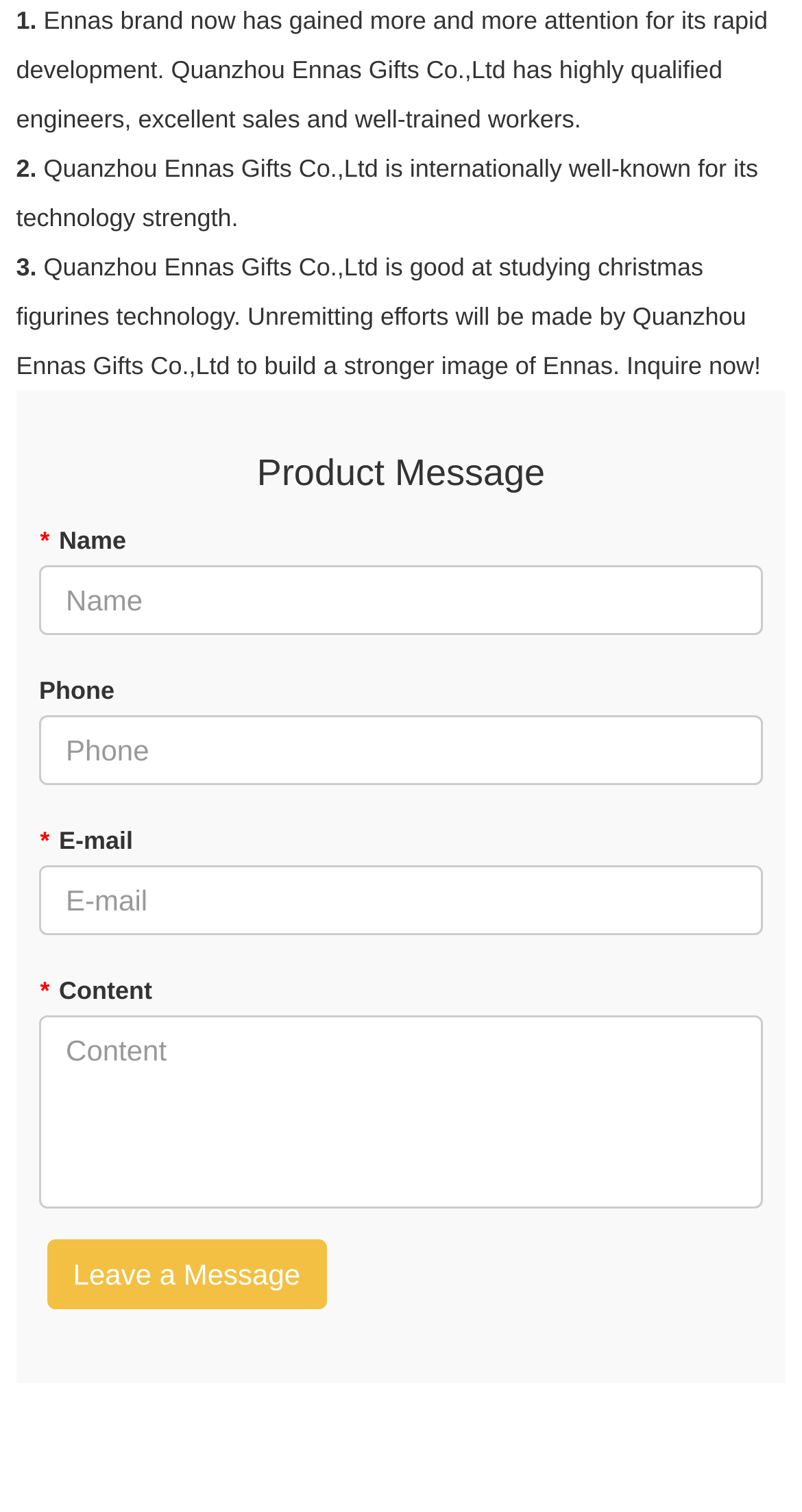Provide the bounding box coordinates, formatted as (top-left x, top-left y, bottom-right x, bottom-right y), with all values being floating point numbers between 0 and 1. Identify the bounding box of the UI element that matches the description: Leave a Message

[0.058, 0.819, 0.408, 0.865]